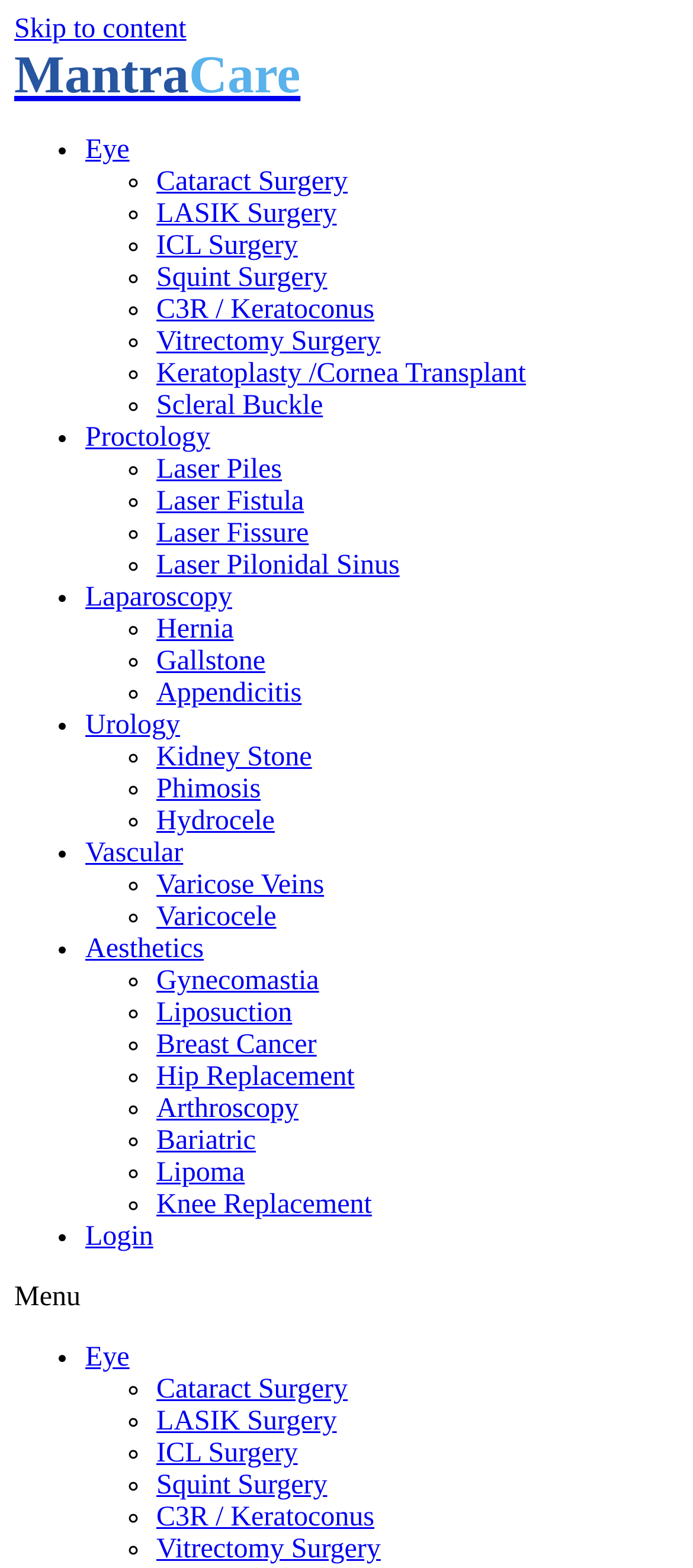What is the purpose of the 'Skip to content' link?
Based on the visual content, answer with a single word or a brief phrase.

To skip to content